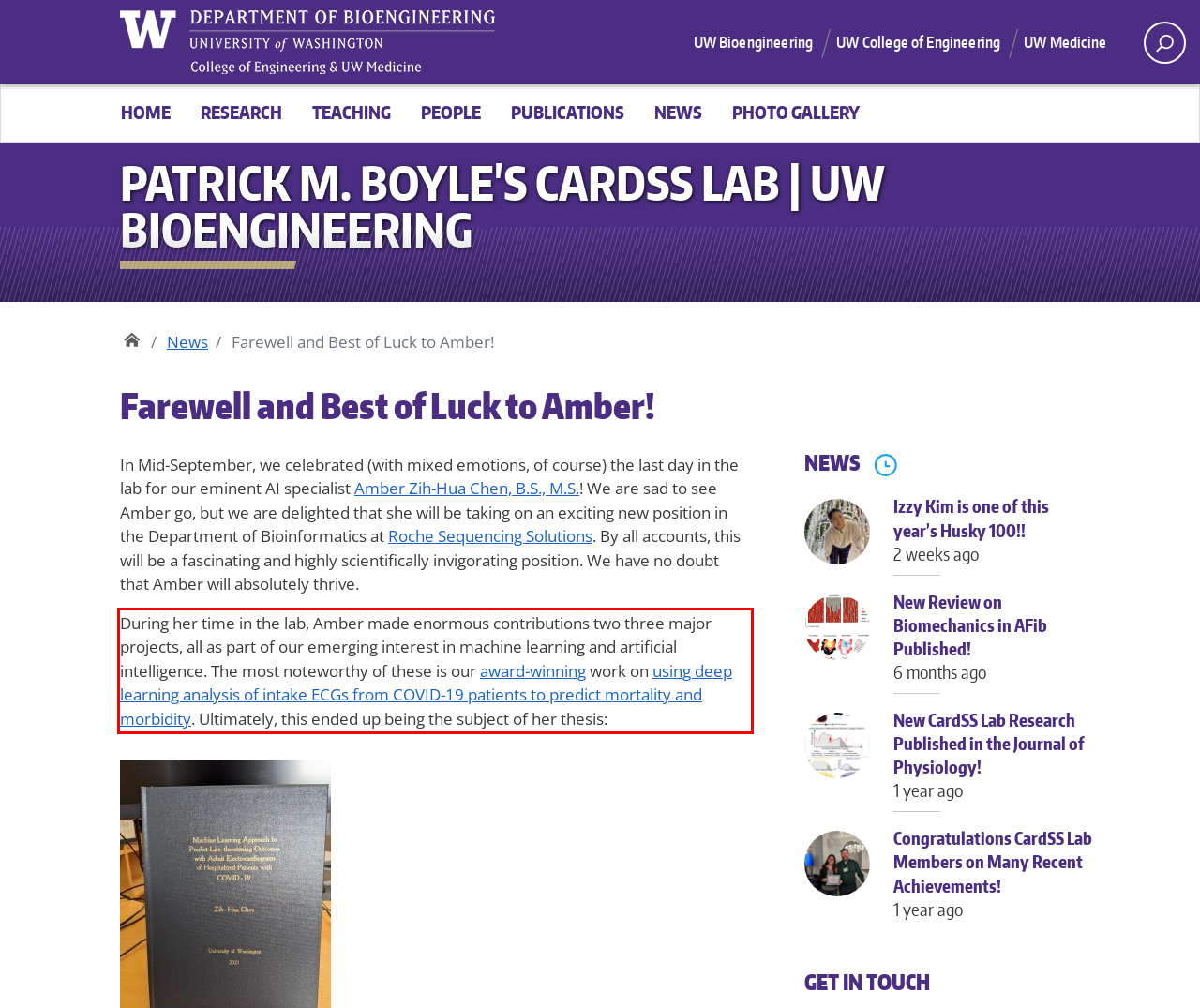Given a screenshot of a webpage containing a red bounding box, perform OCR on the text within this red bounding box and provide the text content.

During her time in the lab, Amber made enormous contributions two three major projects, all as part of our emerging interest in machine learning and artificial intelligence. The most noteworthy of these is our award-winning work on using deep learning analysis of intake ECGs from COVID-19 patients to predict mortality and morbidity. Ultimately, this ended up being the subject of her thesis: